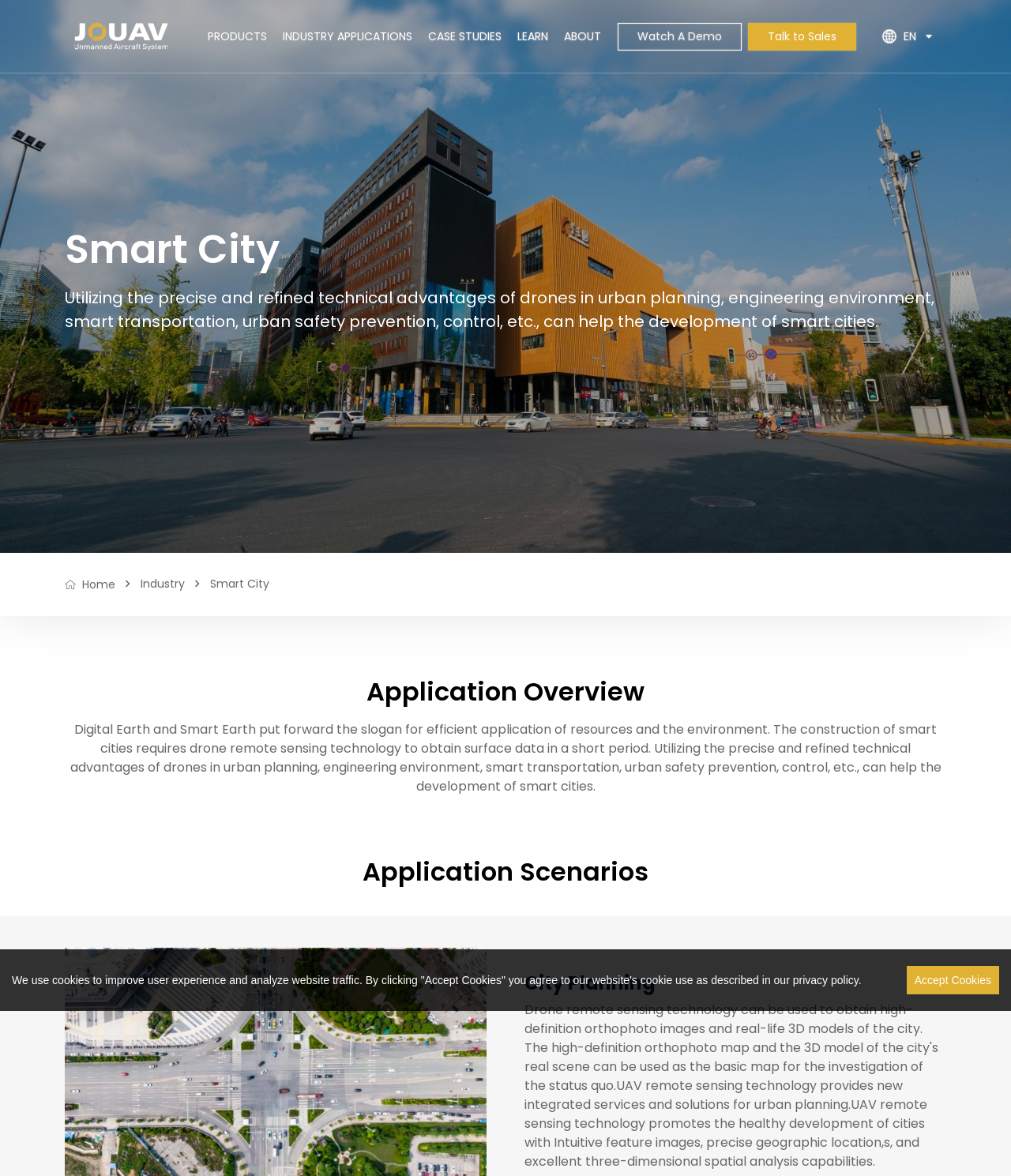Using the information from the screenshot, answer the following question thoroughly:
What is the language of the webpage?

Based on the webpage content and the language selection link 'EN', it is likely that the language of the webpage is English.